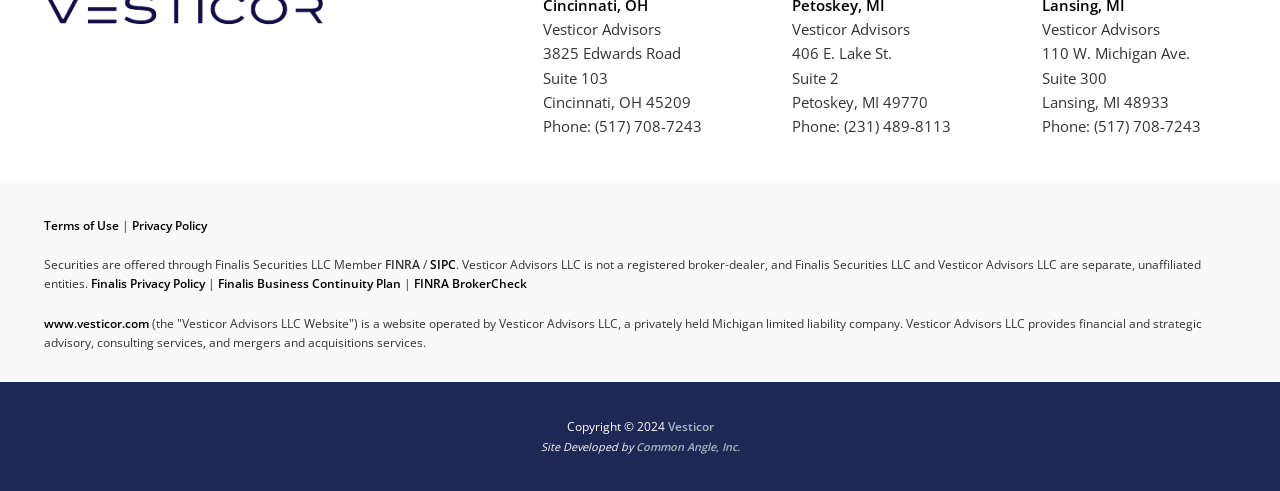Using the information in the image, give a detailed answer to the following question: What is the company name?

The company name is Vesticor Advisors, which is mentioned multiple times on the webpage, specifically in the addresses and phone numbers section.